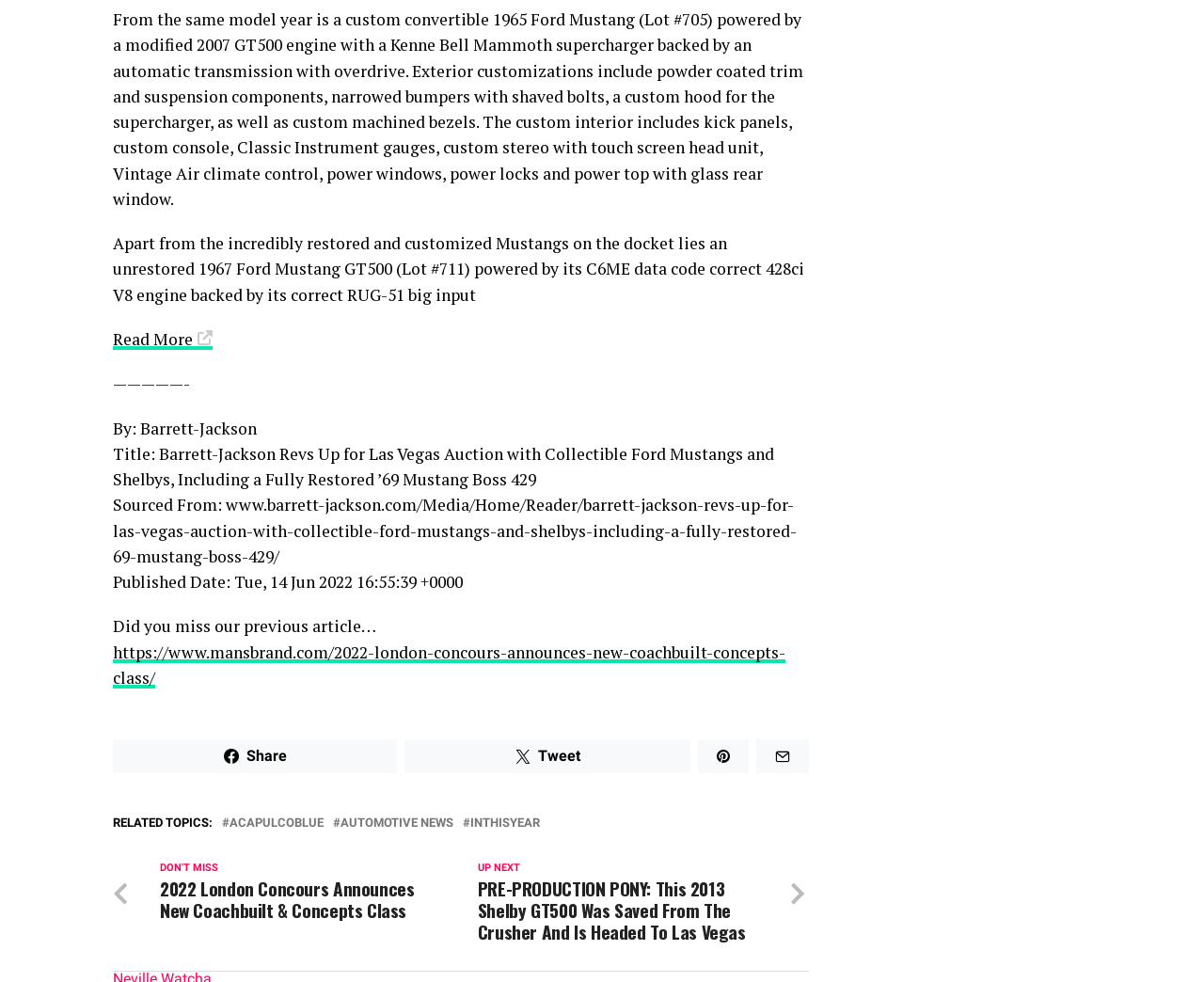How many links are there in the article?
Please use the image to provide a one-word or short phrase answer.

5